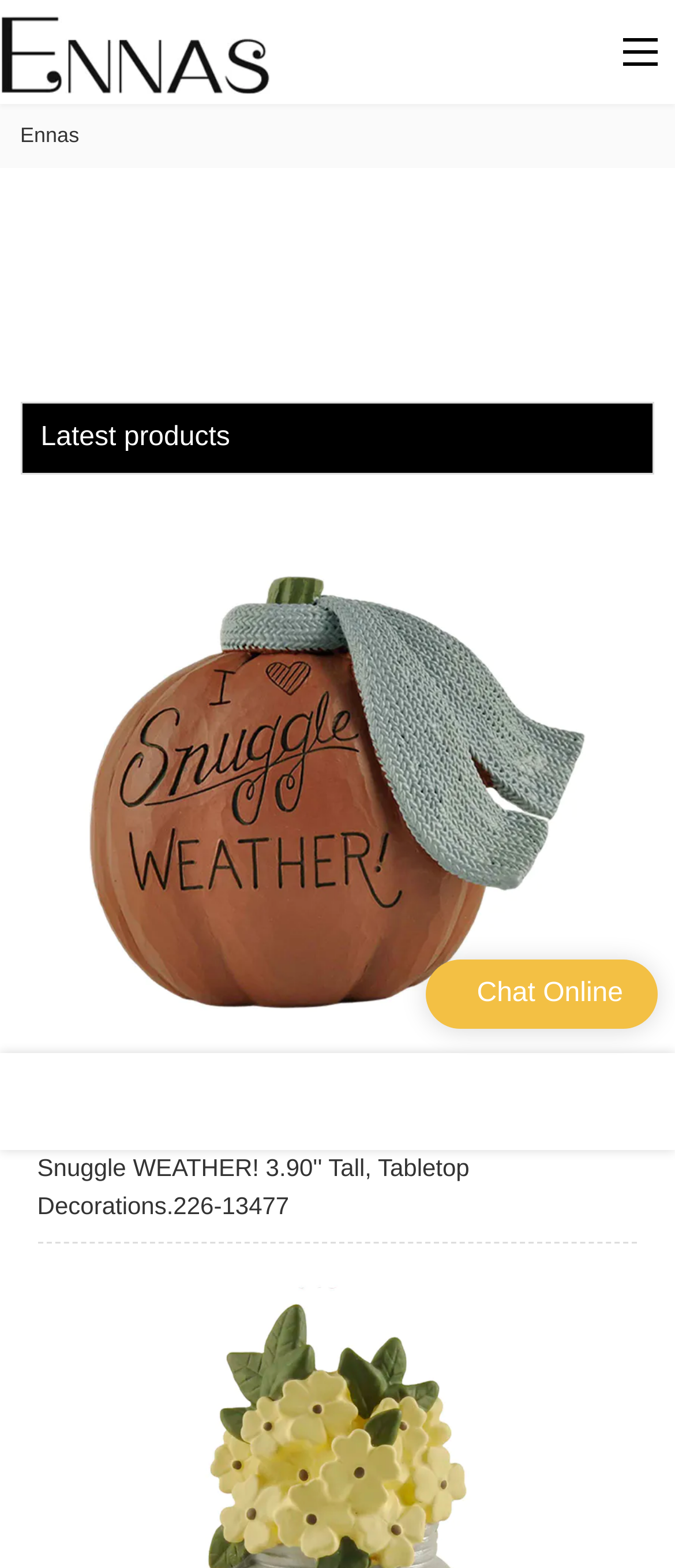What is the name of the website?
Look at the screenshot and provide an in-depth answer.

I determined the name of the website by looking at the logo link at the top left corner of the webpage, which says 'Logo | Ennas Resin Gifts - ennasgifts.com'.